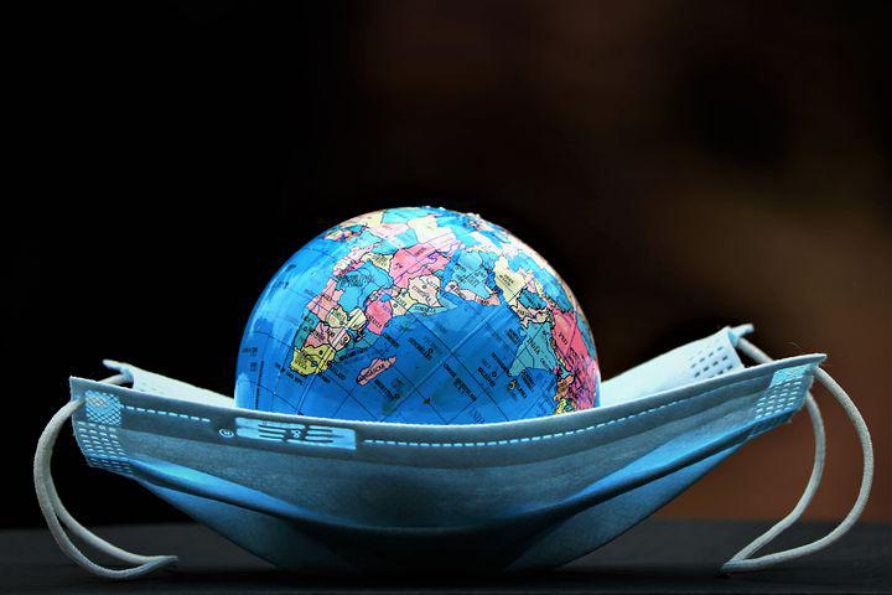Provide a comprehensive description of the image.

The image depicts a globe resting inside a blue surgical mask, symbolizing the global impact of the COVID-19 pandemic. The vibrant colors of the globe highlight the continents and oceans, while the mask surrounding it represents health safety measures that became essential during the crisis. This powerful visual metaphor emphasizes the intertwined relationship between global health and the responsibilities of nations in managing pandemics. The backdrop is dark, creating a striking contrast that further accentuates the significance of both the planet and the protective measure.